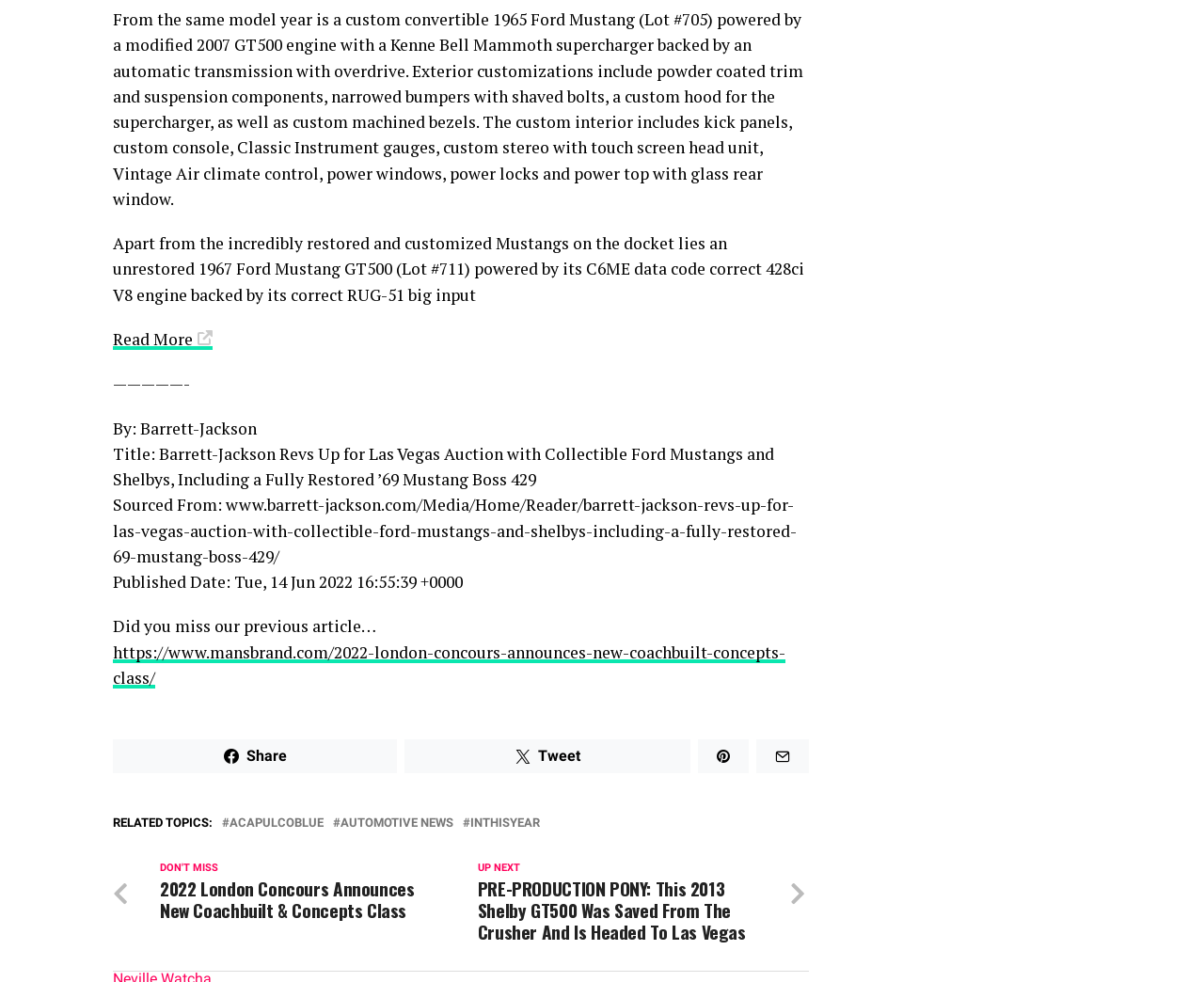Locate the bounding box coordinates of the region to be clicked to comply with the following instruction: "Read more about the customized 1965 Ford Mustang". The coordinates must be four float numbers between 0 and 1, in the form [left, top, right, bottom].

[0.094, 0.334, 0.177, 0.356]